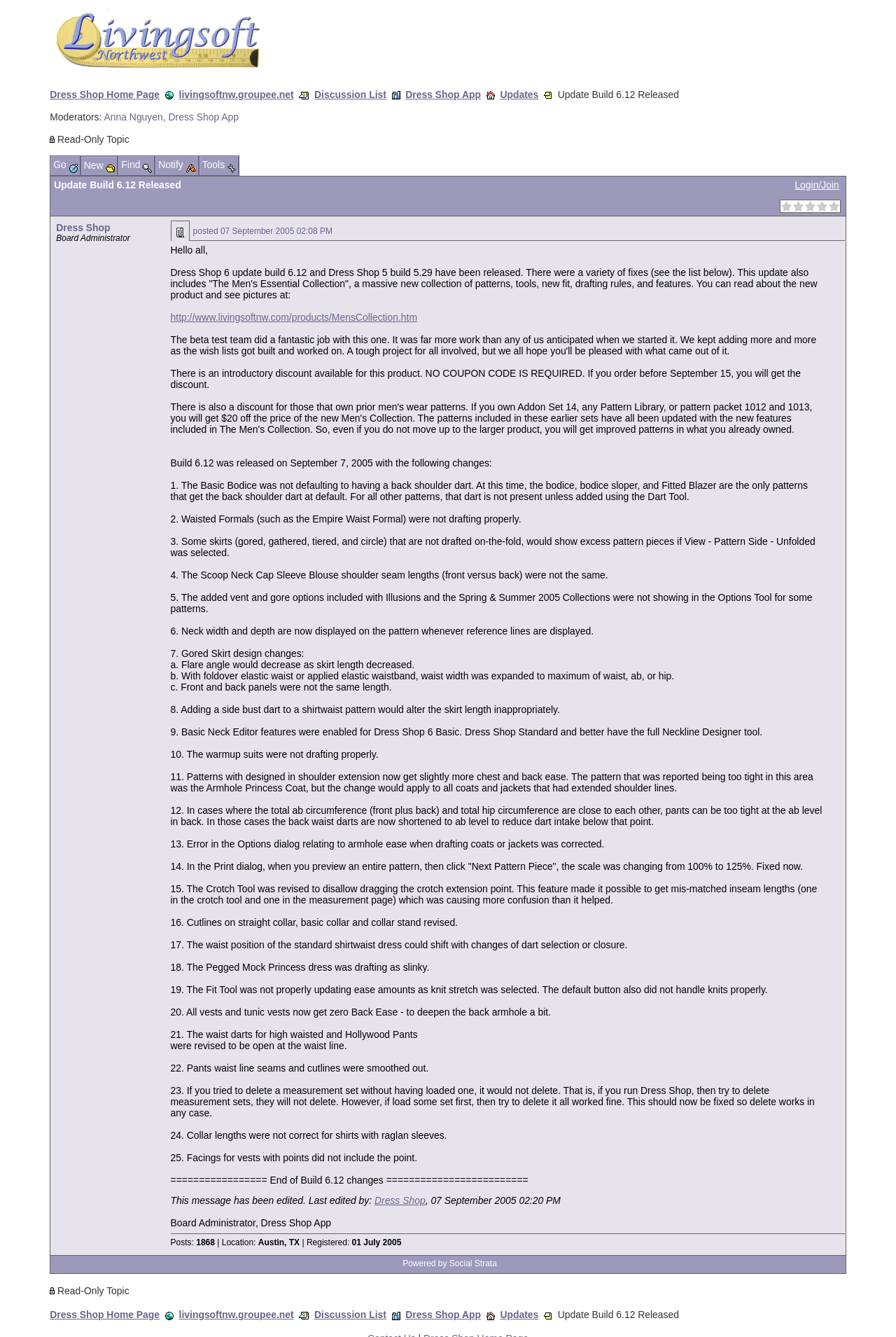Please provide a one-word or phrase answer to the question: 
Who is the administrator of the Dress Shop Board?

Anna Nguyen